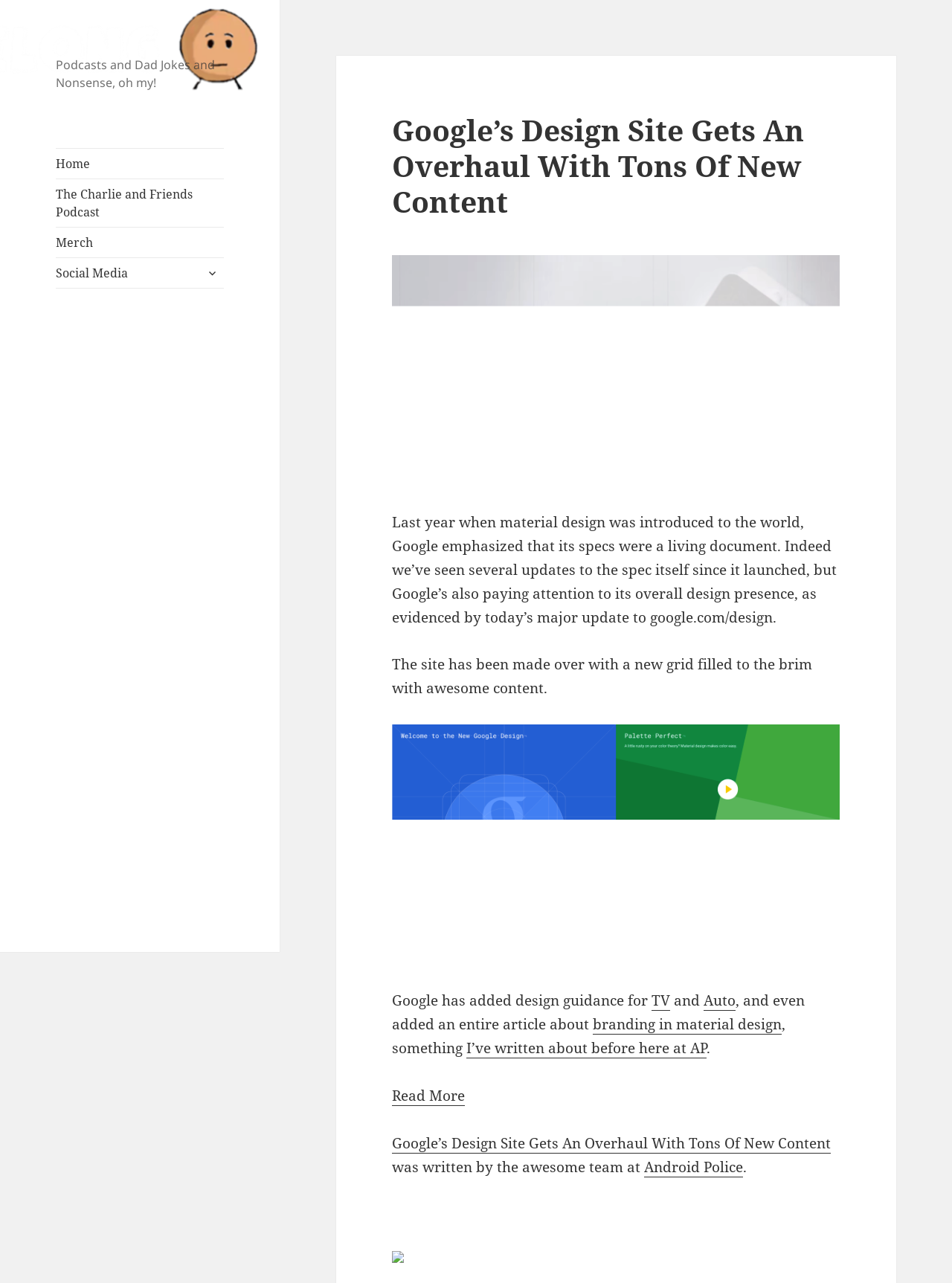Pinpoint the bounding box coordinates of the clickable element needed to complete the instruction: "Go to the Social Media page". The coordinates should be provided as four float numbers between 0 and 1: [left, top, right, bottom].

[0.059, 0.201, 0.235, 0.224]